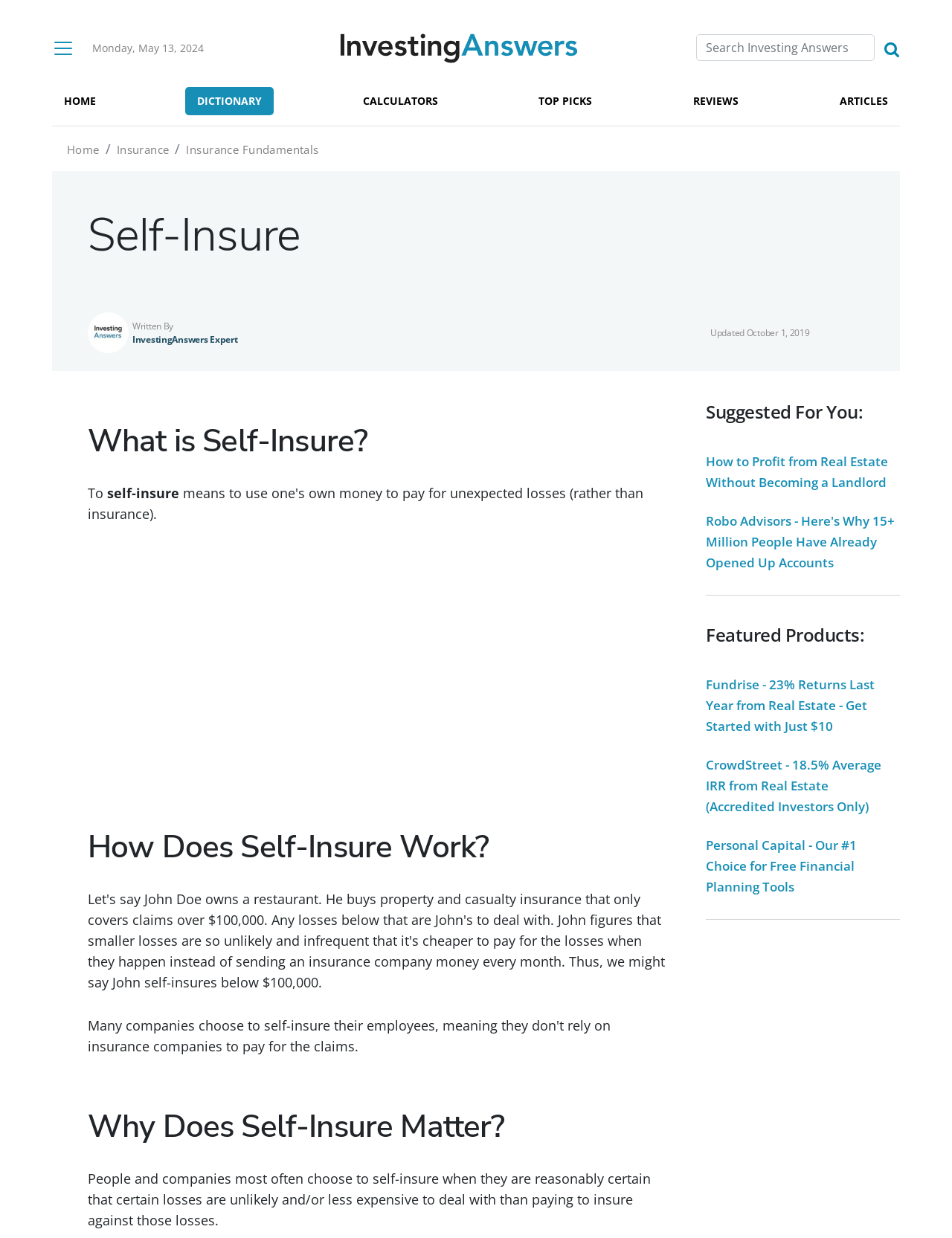Please locate the bounding box coordinates of the element that should be clicked to complete the given instruction: "Read article about How to Profit from Real Estate Without Becoming a Landlord".

[0.741, 0.366, 0.933, 0.396]